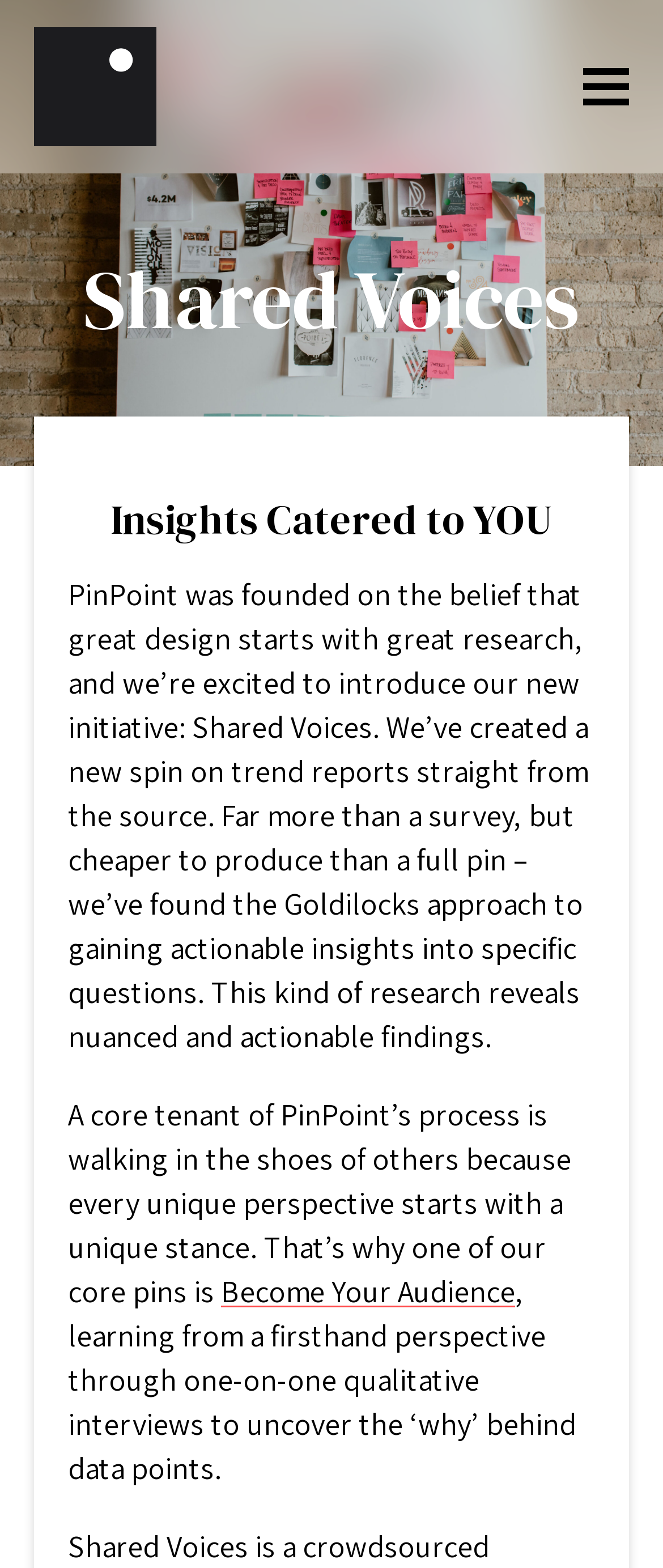Identify the coordinates of the bounding box for the element described below: "Become Your Audience". Return the coordinates as four float numbers between 0 and 1: [left, top, right, bottom].

[0.333, 0.811, 0.777, 0.836]